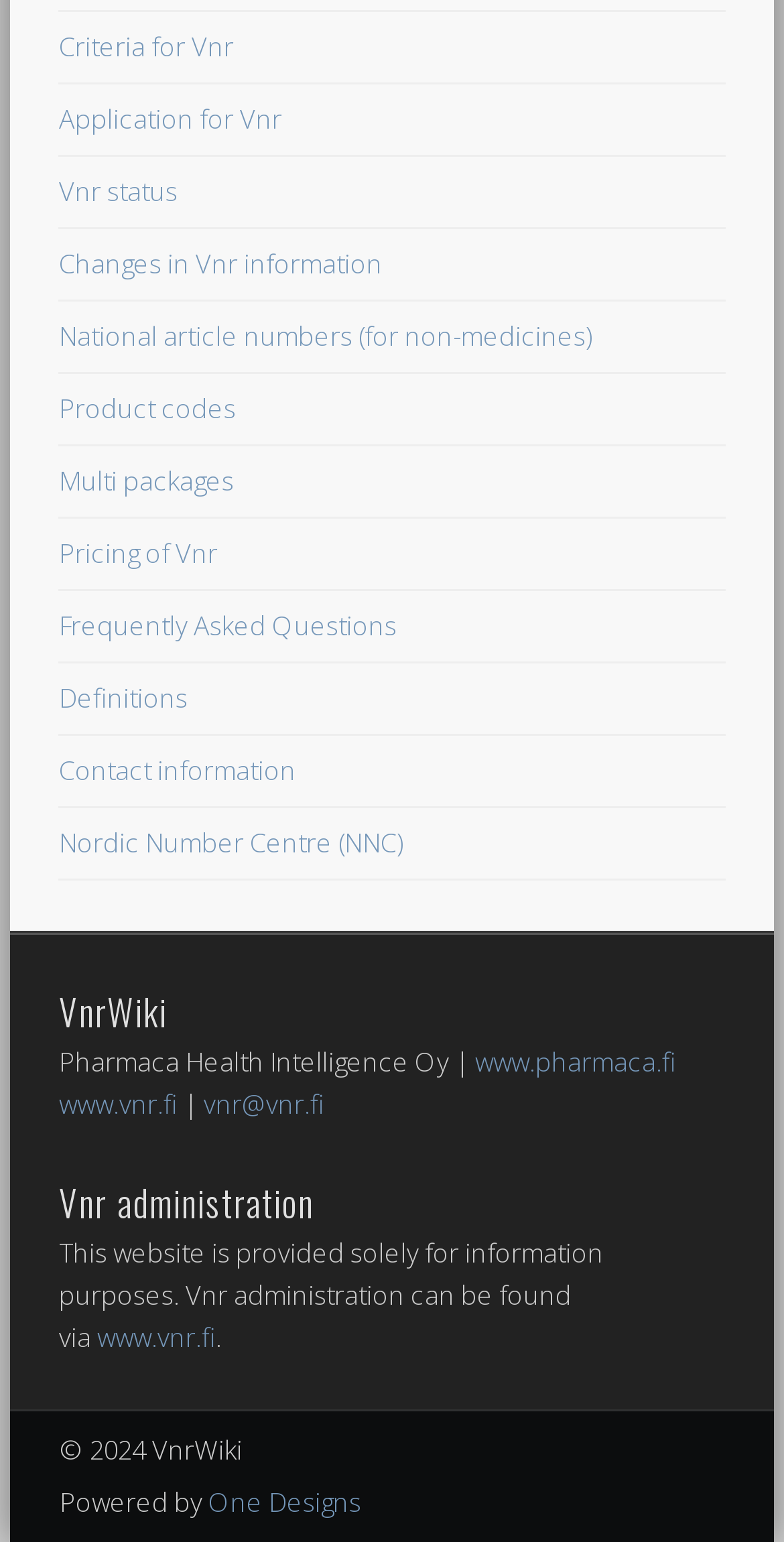Identify the bounding box coordinates for the UI element that matches this description: "Nordic Number Centre (NNC)".

[0.075, 0.535, 0.513, 0.558]